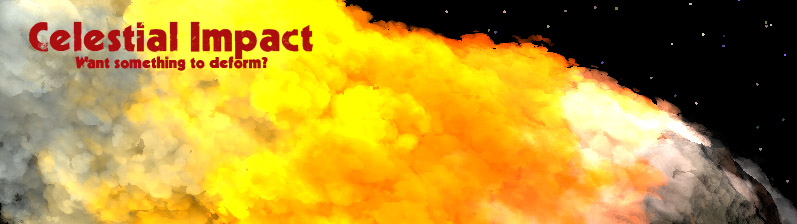What is the color of the text 'Celestial Impact'?
Please provide a comprehensive answer based on the details in the screenshot.

The bold, red text, 'Celestial Impact,' prominently perched on the left side, captures immediate attention, which indicates that the color of the text 'Celestial Impact' is red.